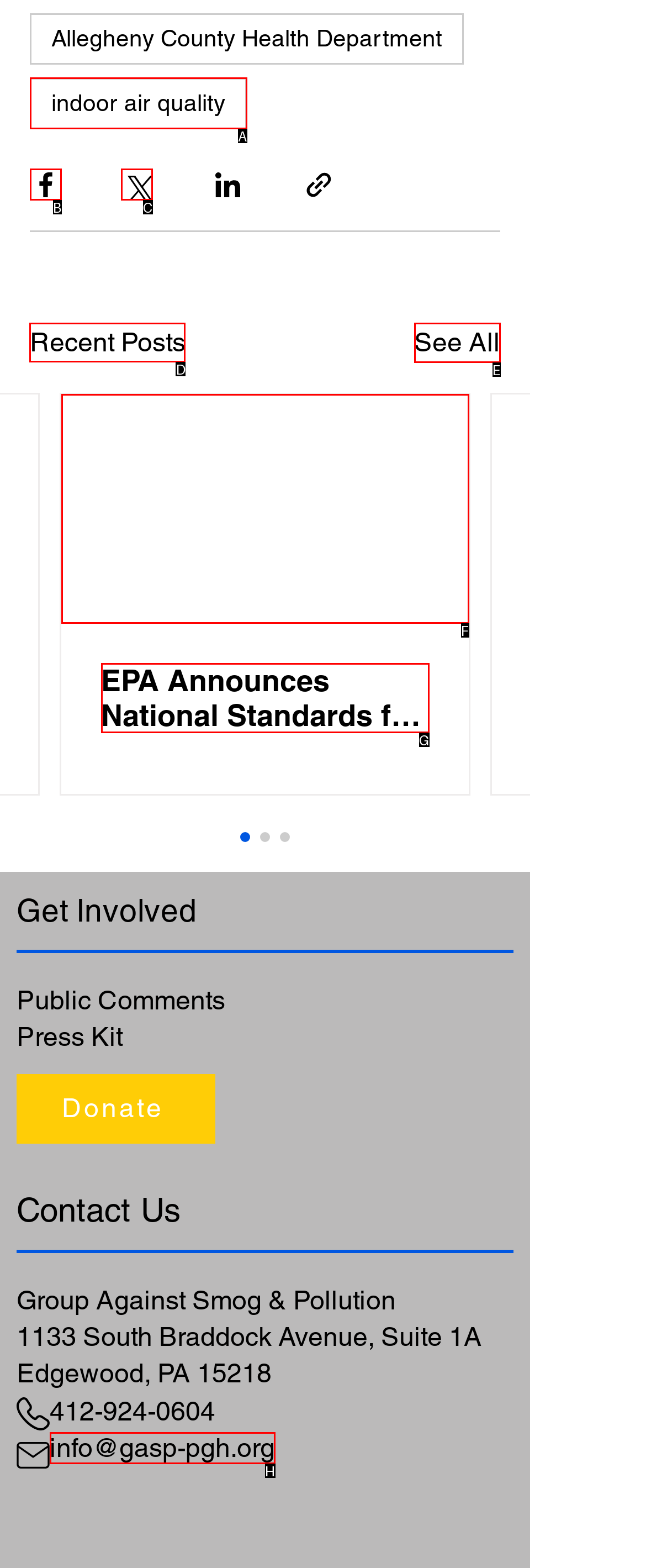From the given choices, which option should you click to complete this task: View recent posts? Answer with the letter of the correct option.

D